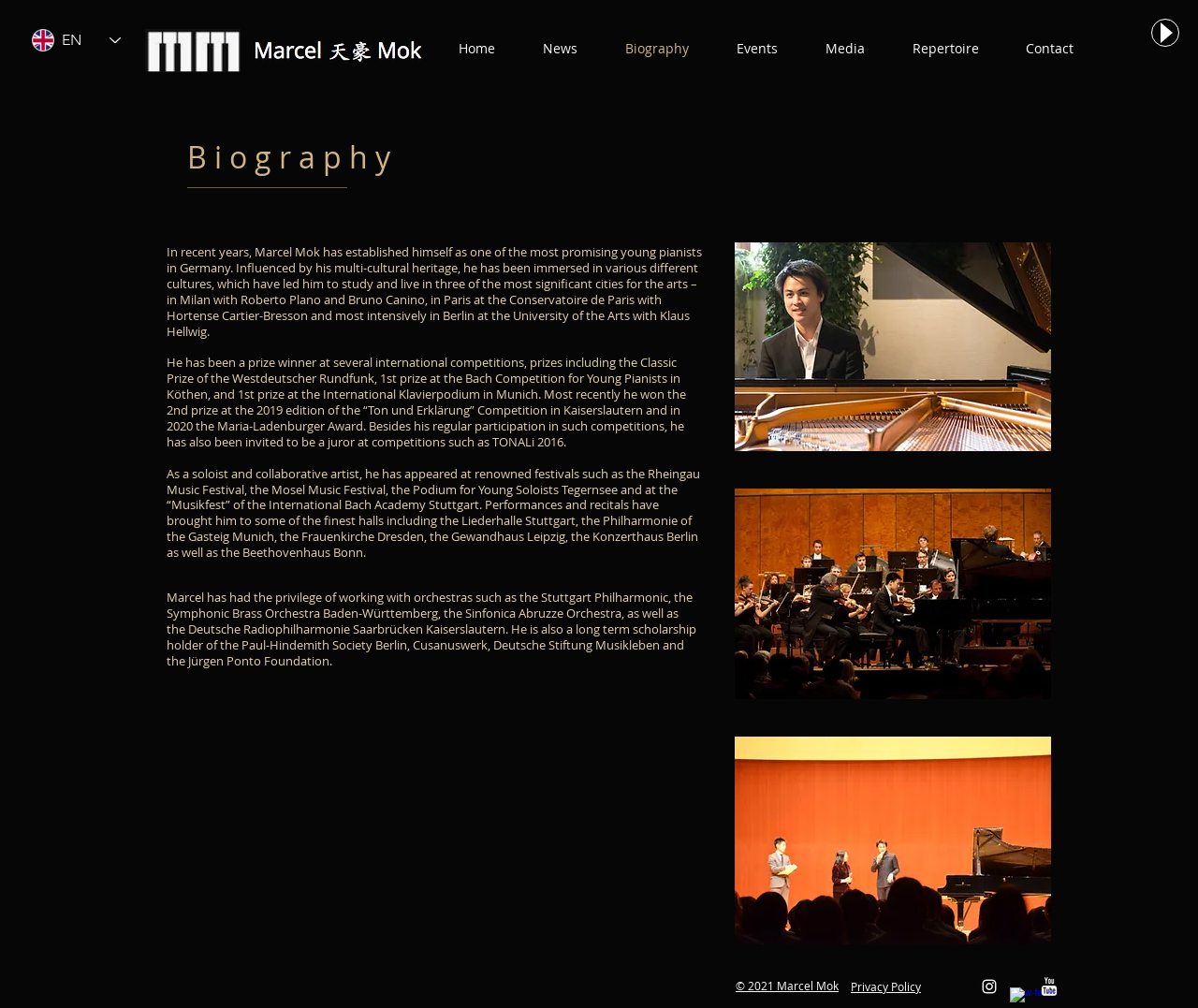What is the name of the award won by Marcel Mok in 2020?
Using the image as a reference, answer the question with a short word or phrase.

Maria-Ladenburger Award